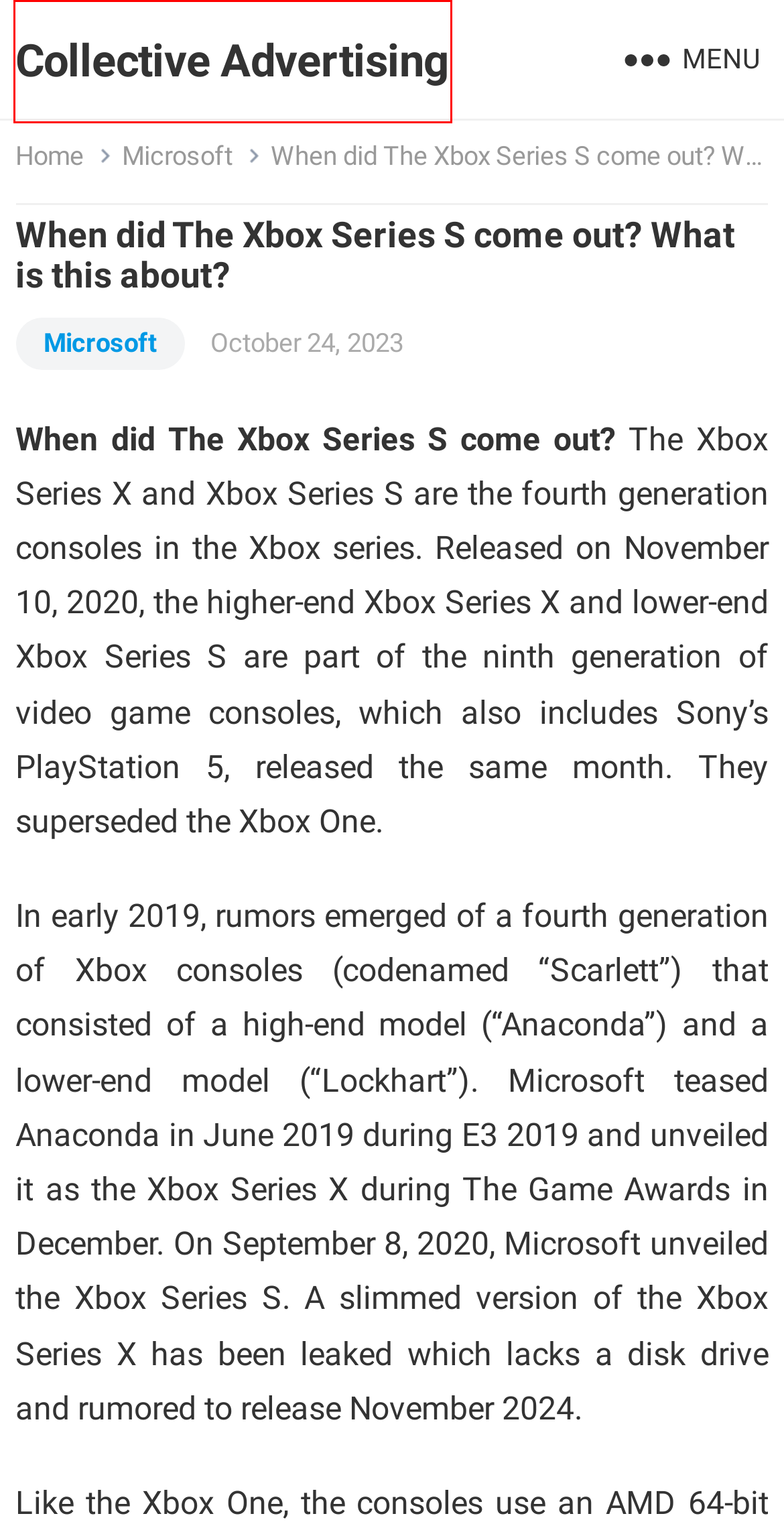Review the webpage screenshot and focus on the UI element within the red bounding box. Select the best-matching webpage description for the new webpage that follows after clicking the highlighted element. Here are the candidates:
A. Microsoft - Collective Advertising
B. Who bought Linkedin? LinkedIn’s growth was a concern?
C. Who is Steve Ballmer? Steve Ballmer's net worth history?
D. Who owns Twitter? What Does the Future Hold for X?
E. Who Audits Microsoft? What is a Microsoft audit about?
F. How to Transfer Venmo to Paypal without bank account?
G. Collective Advertising - General information page about all areas of life
H. Does Chromebook have Microsoft Office? What is this about?

G